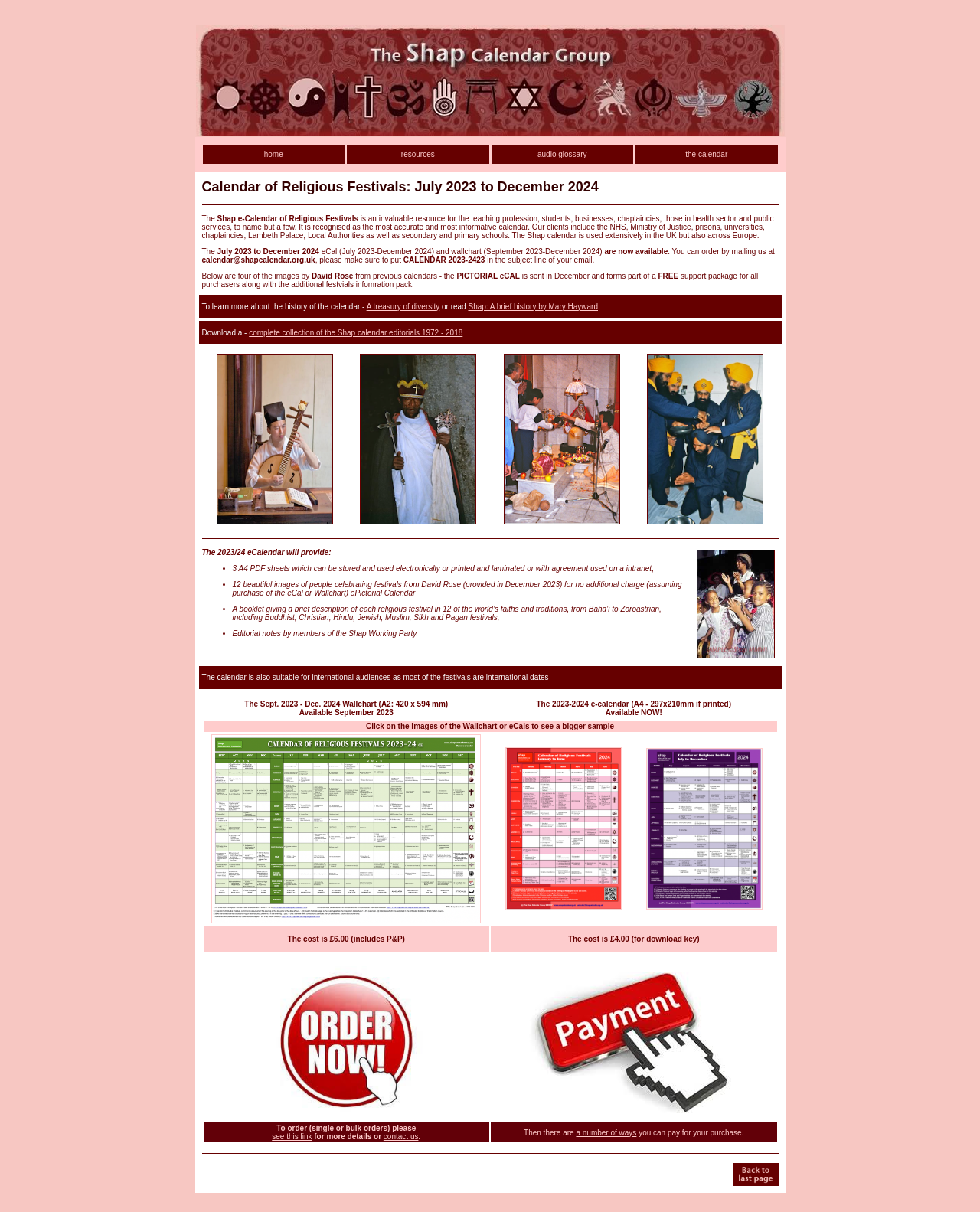Can you find the bounding box coordinates for the UI element given this description: "resources"? Provide the coordinates as four float numbers between 0 and 1: [left, top, right, bottom].

[0.409, 0.124, 0.444, 0.131]